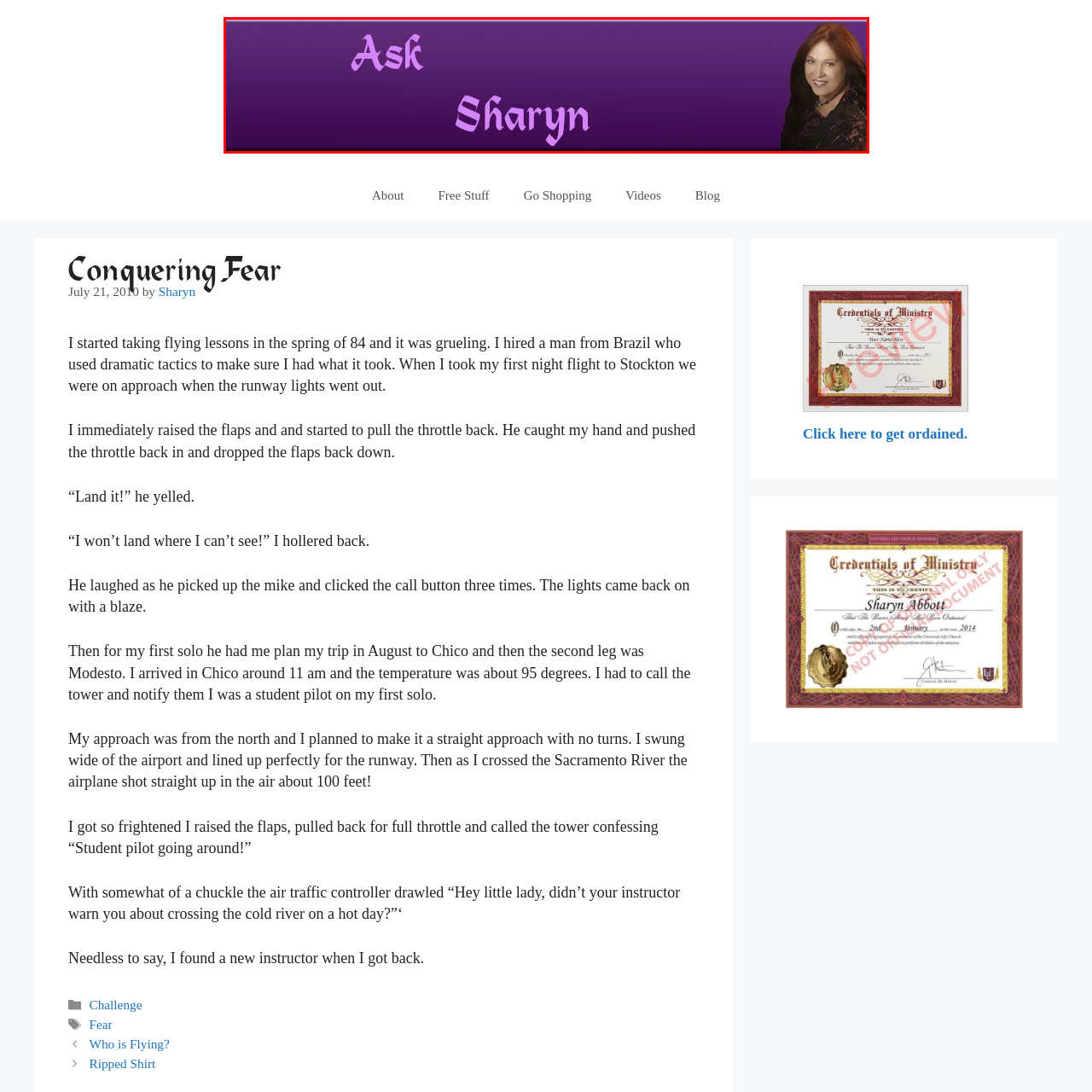Elaborate on the visual details of the image contained within the red boundary.

The image features a vibrant purple banner labeled "Ask Sharyn," accompanied by an elegant, stylized font that gives it a whimsical appearance. To the right, a warm and welcoming portrait of Sharyn can be seen, possibly inviting viewers to engage with her questions or insights. This visual representation sets a friendly and approachable tone for the content, encouraging interaction and curiosity. Overall, the design enhances the theme of personal connection and open dialogue, suggesting that visitors can seek guidance or explore topics of interest with Sharyn.